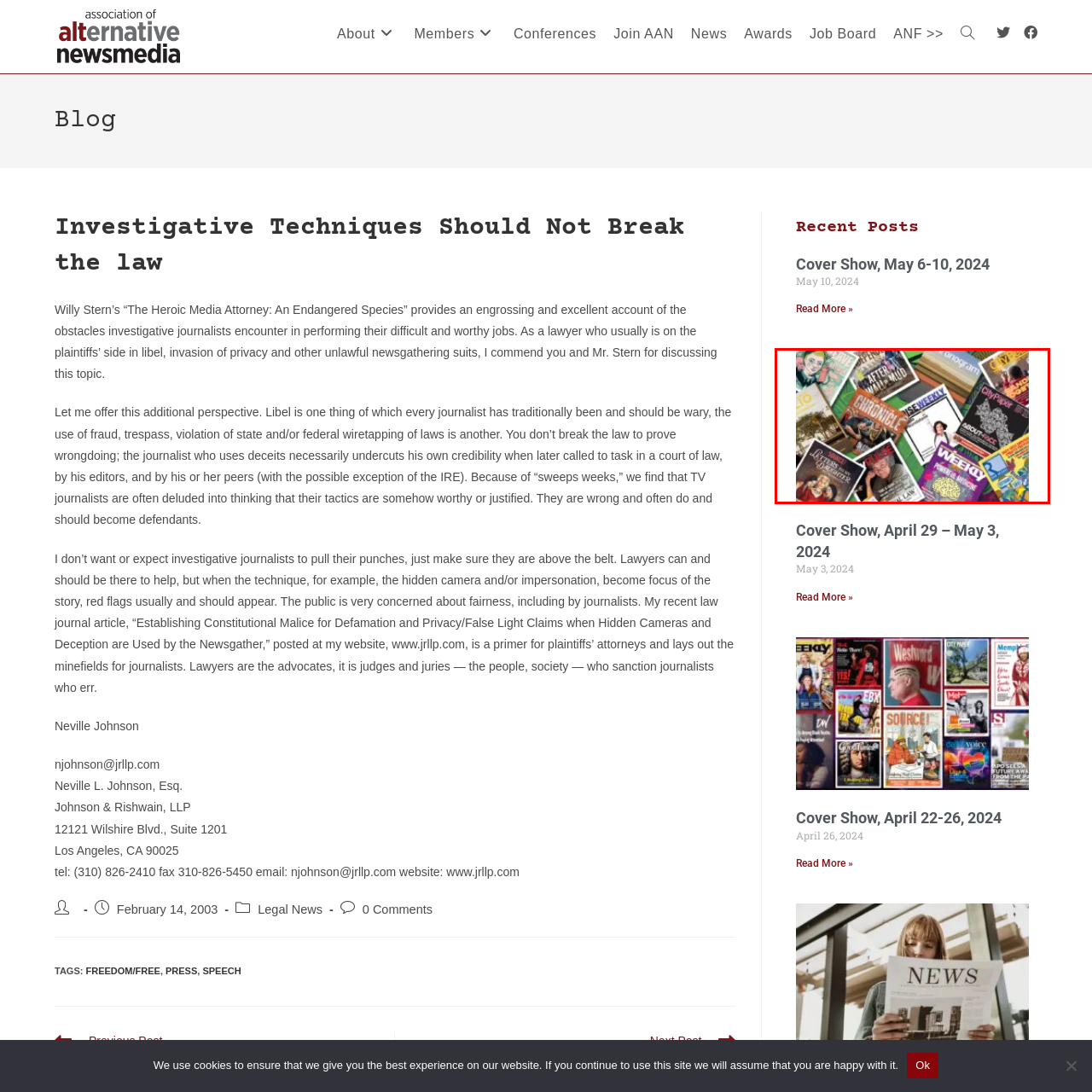Explain in detail what is happening within the highlighted red bounding box in the image.

The image showcases a vibrant collage of various magazine covers, representing different issues and themes from alternative news media. Prominently displayed are titles like "CHRONICLE," "WEELY," and "CITYPAPER," alongside visually engaging artwork and photographs. Each cover reflects a unique story or perspective, contributing to the rich tapestry of investigative journalism and cultural commentary. The arrangement of the covers suggests a celebration of diverse voices within the media landscape, emphasizing the importance of alternative narratives in contemporary discourse. This image is part of a promotion for an upcoming "Cover Show," scheduled for April 29 – May 3, 2024, highlighting creative expressions from members of the Association of Alternative Newsmedia.